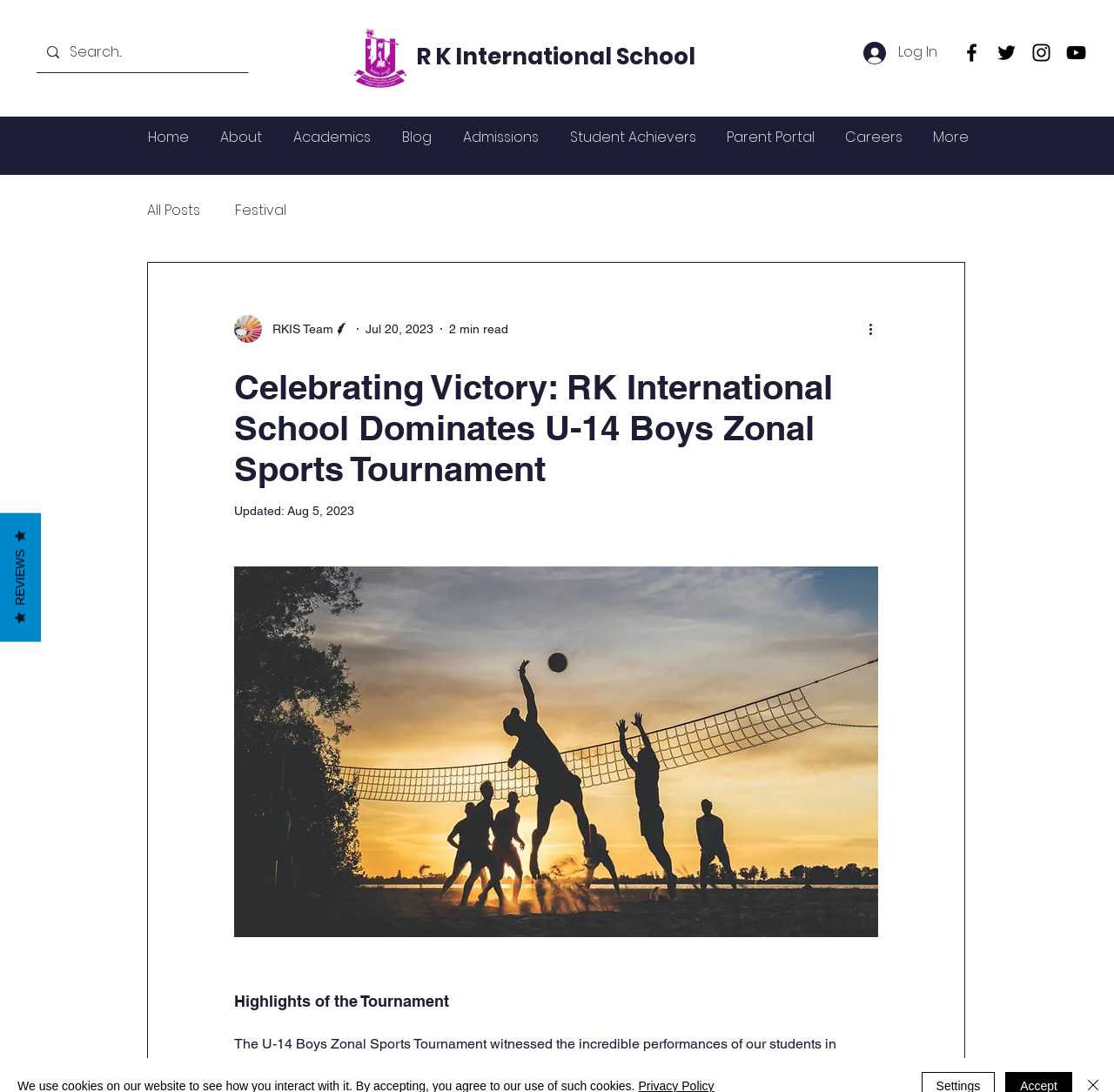Please find and report the bounding box coordinates of the element to click in order to perform the following action: "Read the blog post". The coordinates should be expressed as four float numbers between 0 and 1, in the format [left, top, right, bottom].

[0.21, 0.335, 0.788, 0.448]